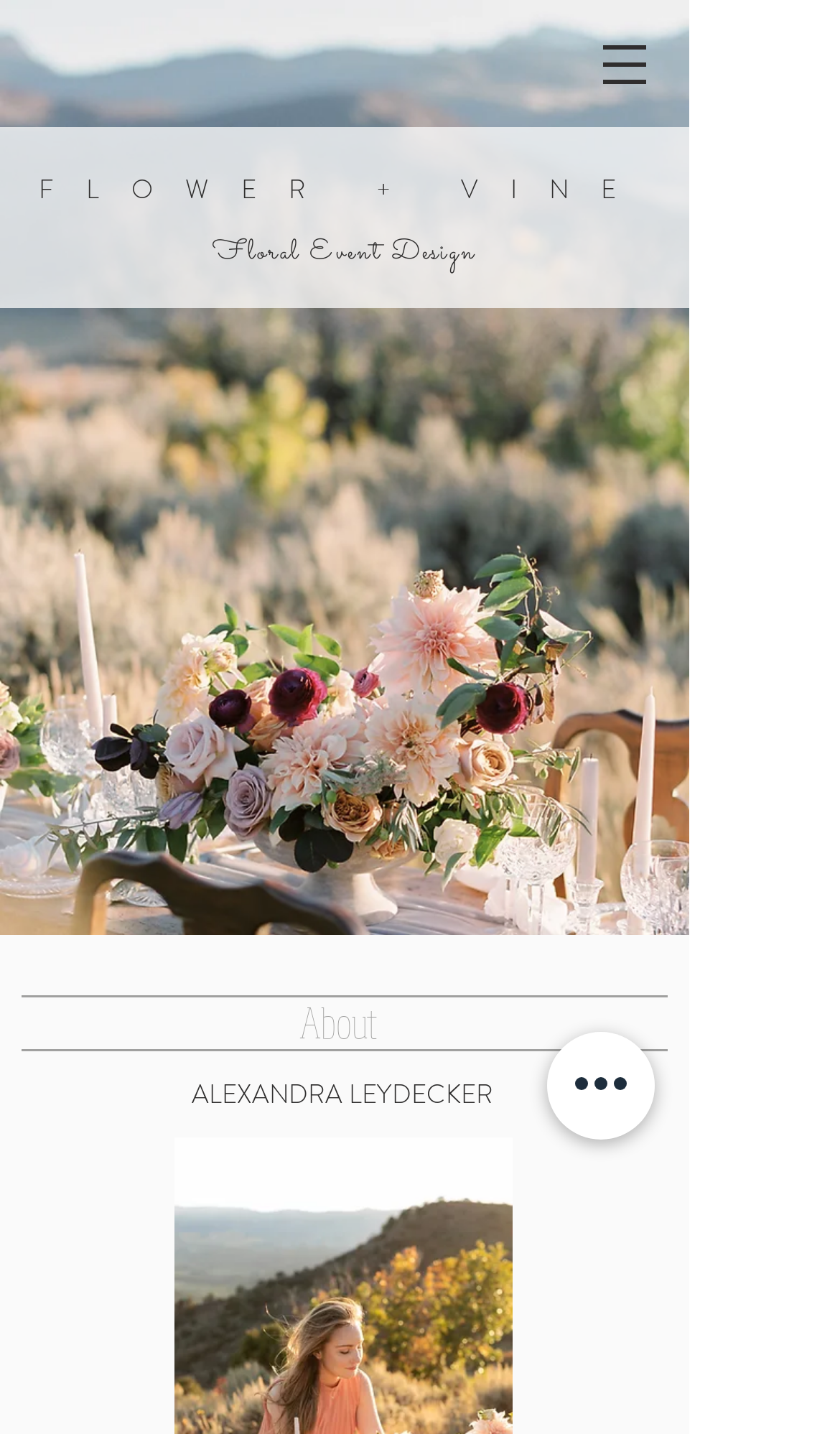Explain in detail what you observe on this webpage.

The webpage is about Flower + Vine, a floral event design company based in Aspen, CO. At the top of the page, there is a navigation menu labeled "Site" with a button that has a popup menu. To the right of the navigation menu, there is an image. Below the navigation menu, there are four headings. The first heading is "About", which is centered on the page. Below the "About" heading, there are three more headings: "ALEXANDRA LEYDECKER", "Floral Event Design", and "FLOWER + VINE". The "FLOWER + VINE" heading has a link with the same text. At the bottom of the page, there is a button labeled "Quick actions".